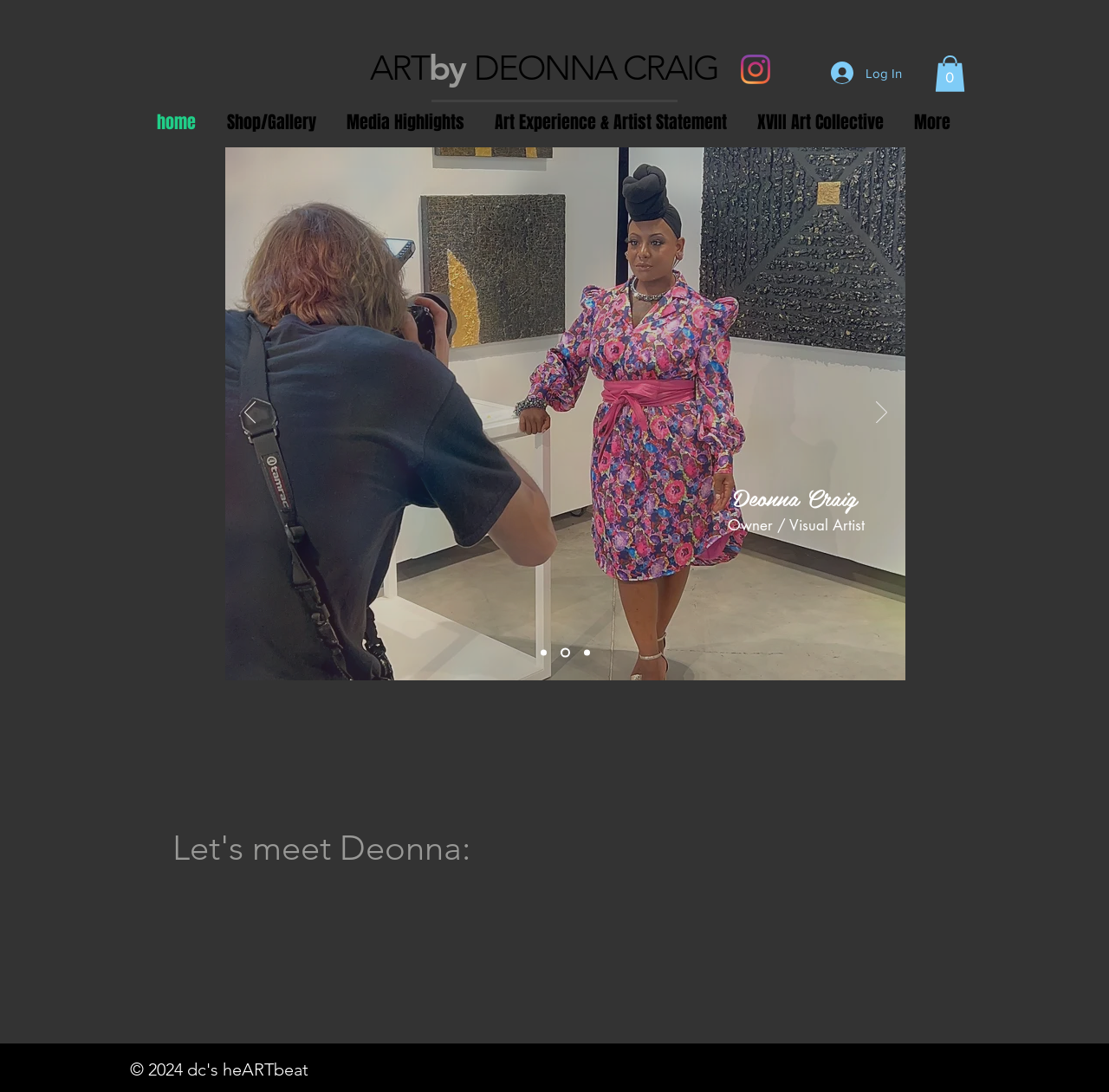Specify the bounding box coordinates of the area to click in order to follow the given instruction: "Go to the home page."

[0.127, 0.101, 0.191, 0.122]